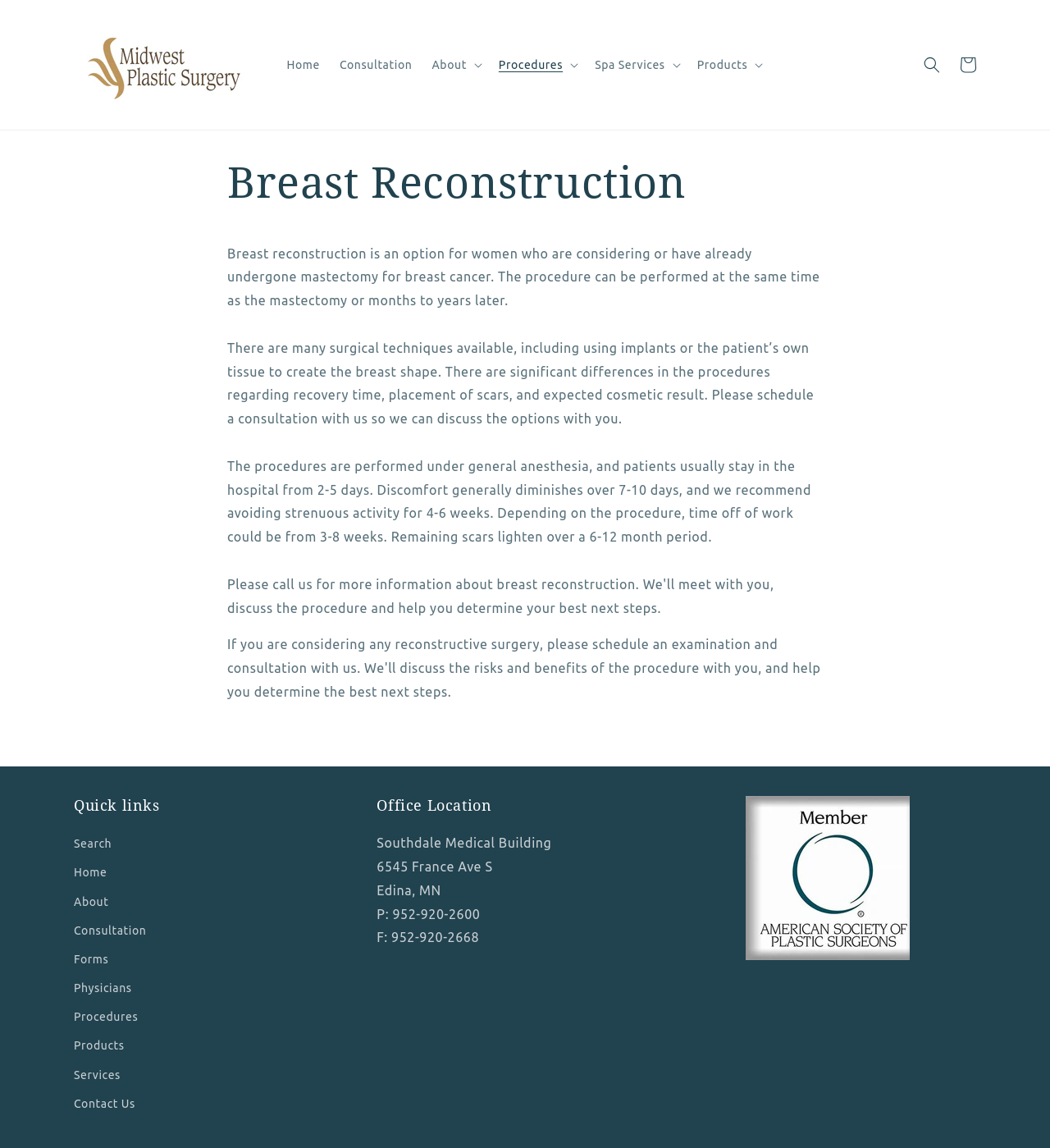Please answer the following question using a single word or phrase: 
How many days do patients usually stay in the hospital after the procedure?

2-5 days